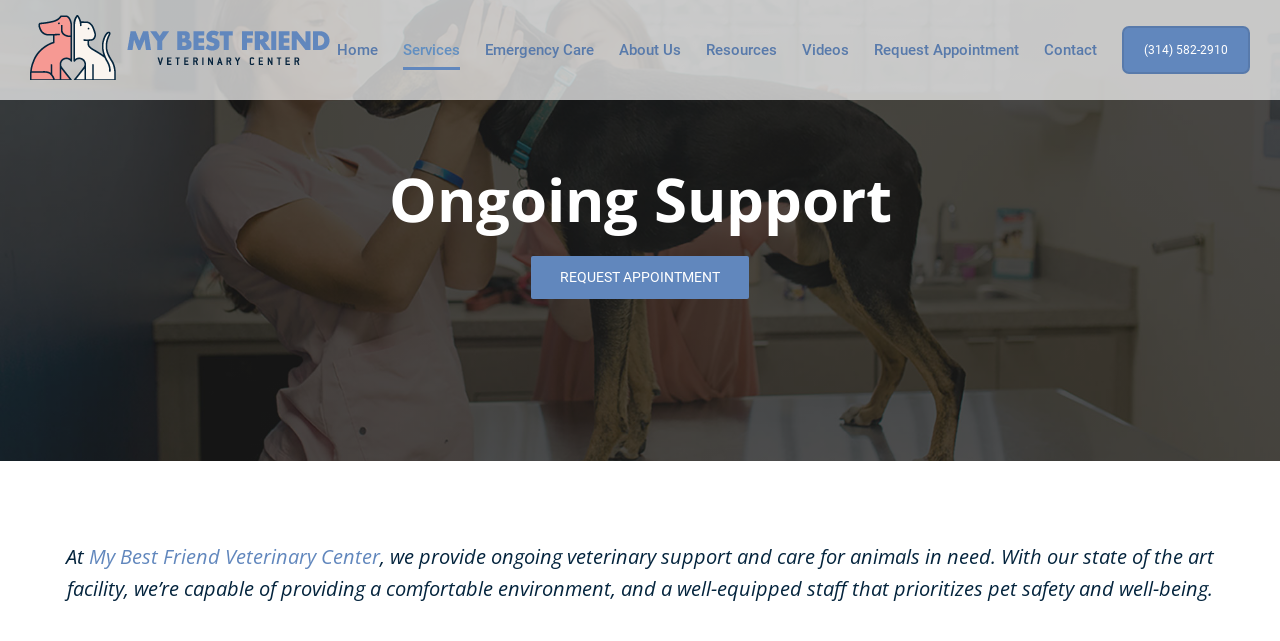Locate the bounding box coordinates of the area that needs to be clicked to fulfill the following instruction: "Learn more about Services". The coordinates should be in the format of four float numbers between 0 and 1, namely [left, top, right, bottom].

[0.315, 0.0, 0.359, 0.156]